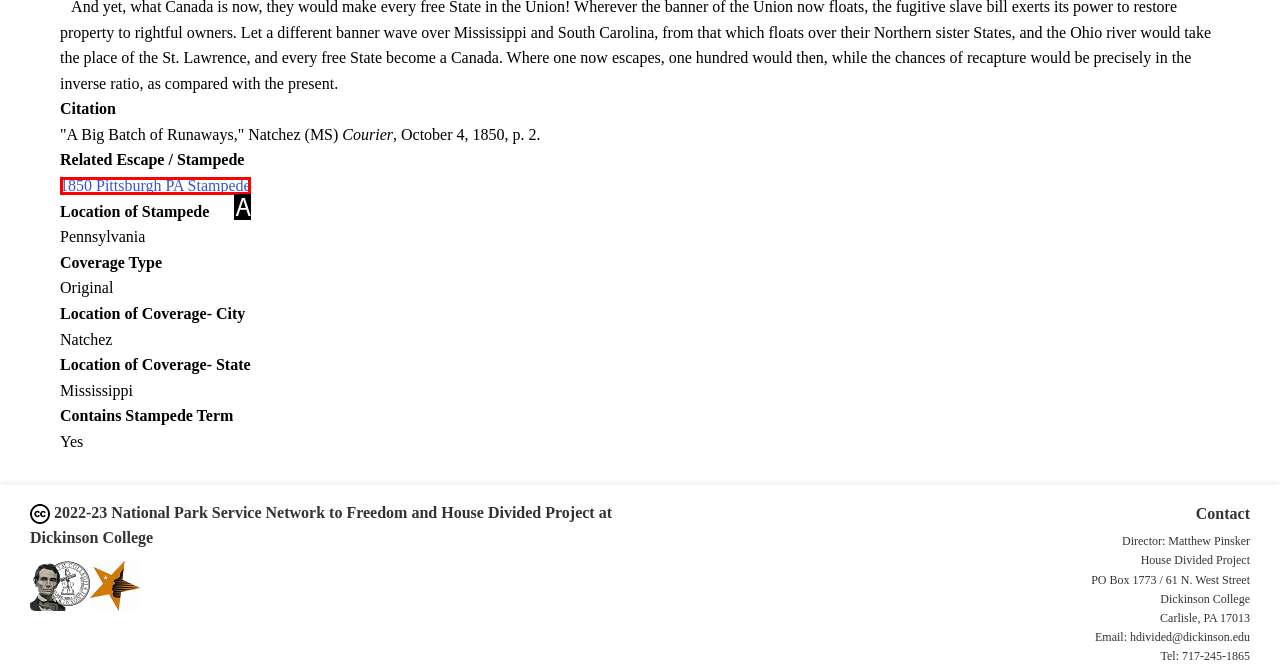Using the description: 1850 Pittsburgh PA Stampede, find the best-matching HTML element. Indicate your answer with the letter of the chosen option.

A